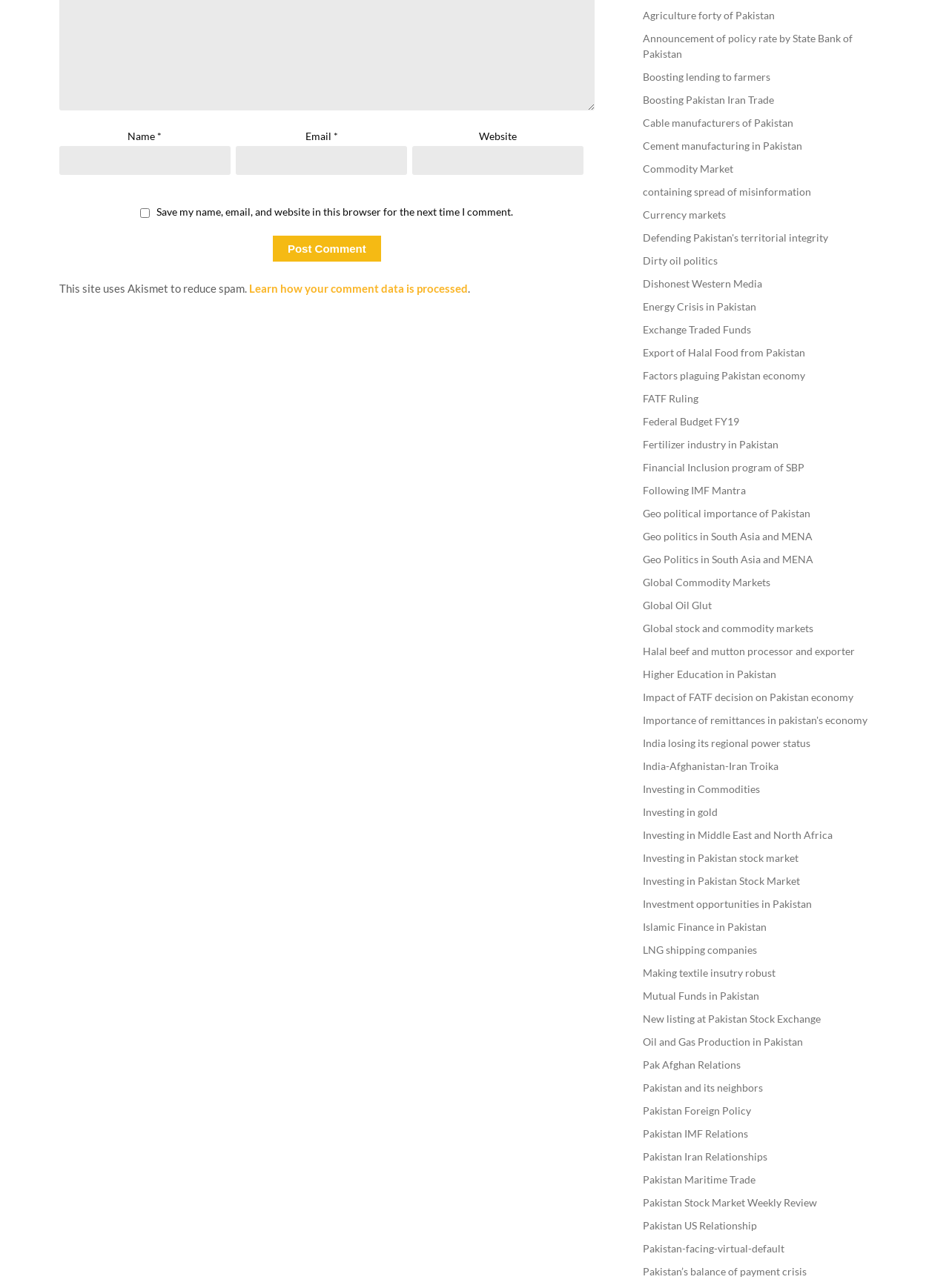Using the description: "India-Afghanistan-Iran Troika", determine the UI element's bounding box coordinates. Ensure the coordinates are in the format of four float numbers between 0 and 1, i.e., [left, top, right, bottom].

[0.677, 0.59, 0.82, 0.6]